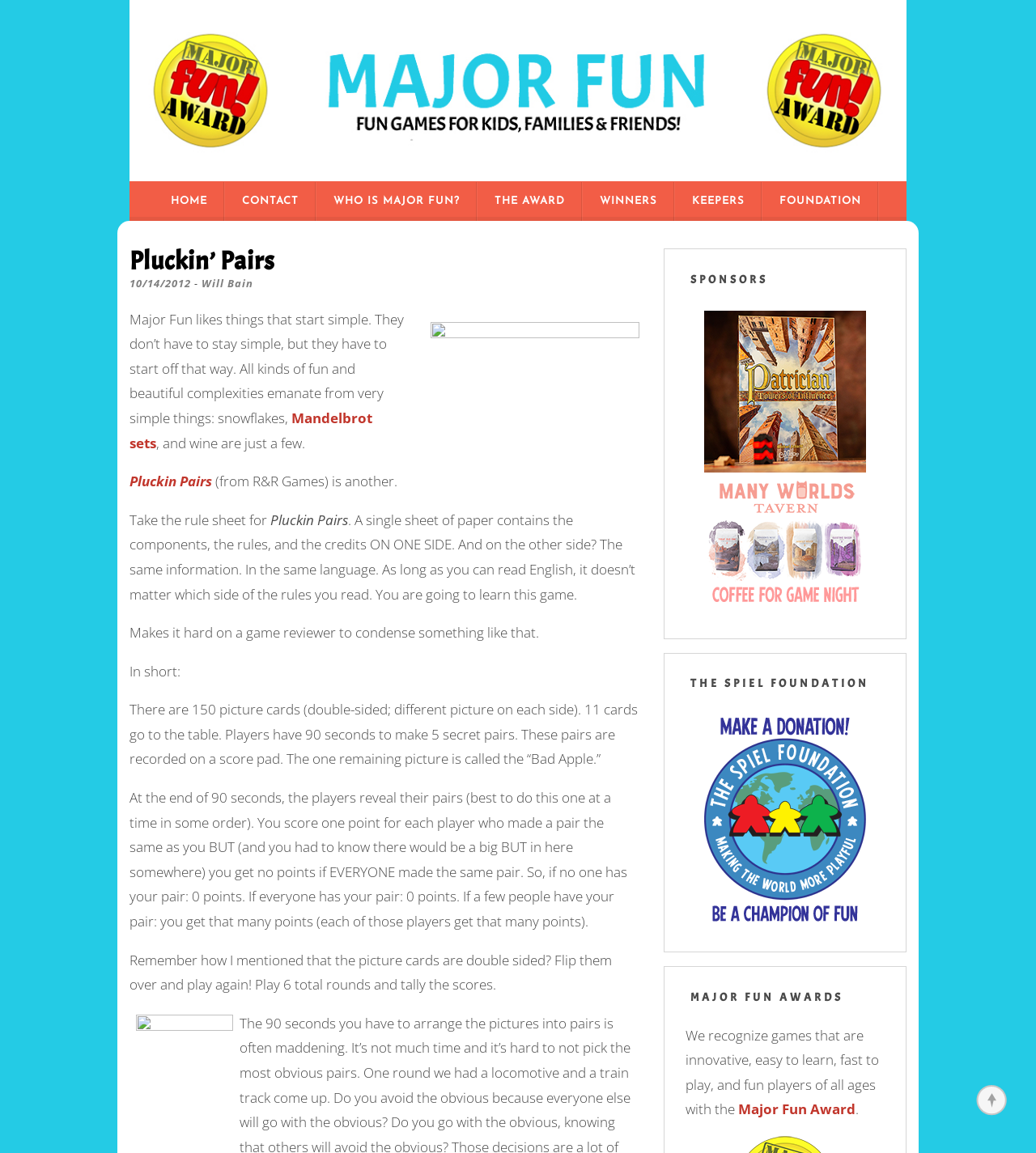For the element described, predict the bounding box coordinates as (top-left x, top-left y, bottom-right x, bottom-right y). All values should be between 0 and 1. Element description: 10/14/201210/14/2012

[0.125, 0.239, 0.184, 0.252]